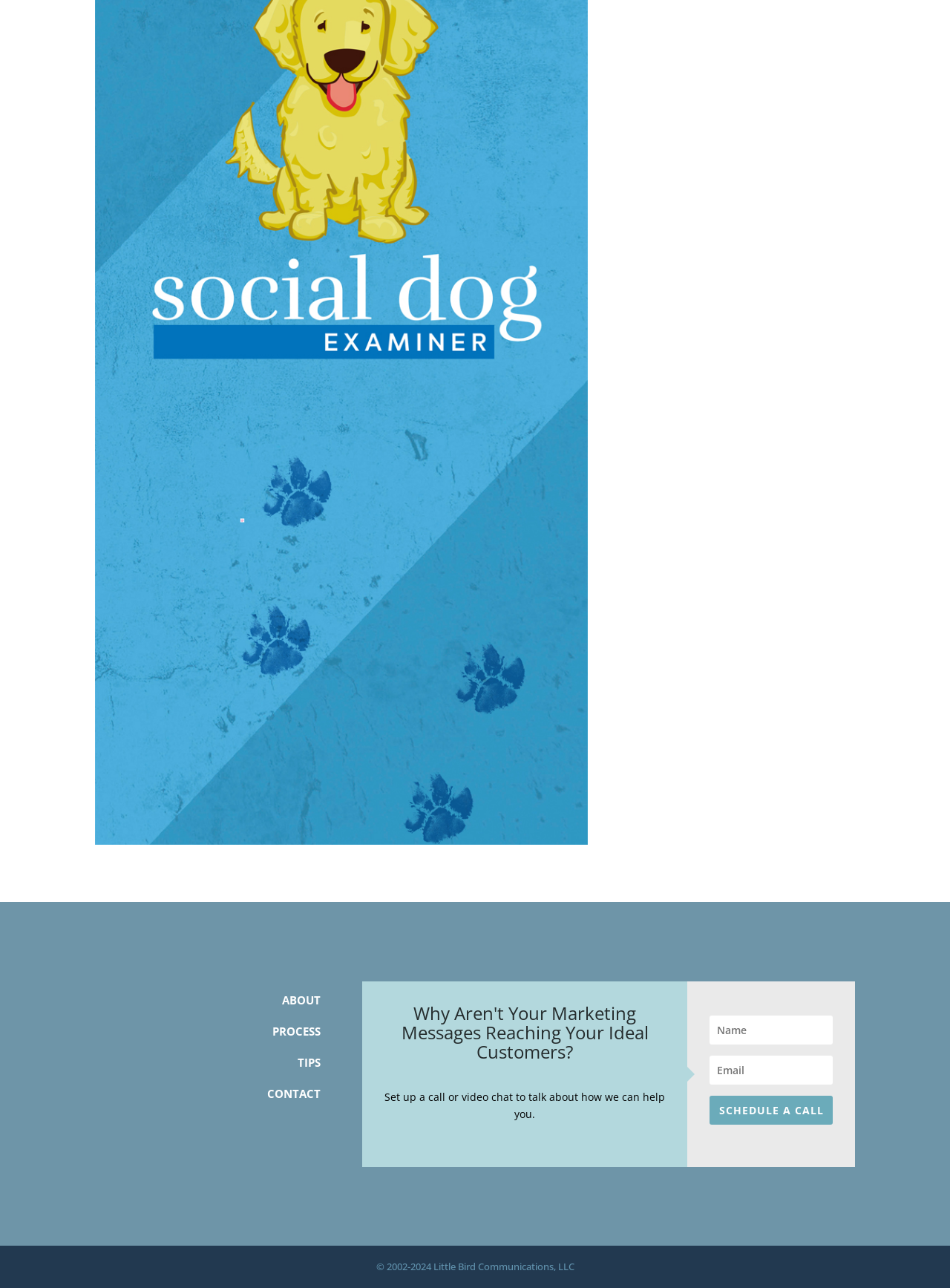Respond with a single word or phrase to the following question:
What is the company name?

Little Bird Communications, LLC